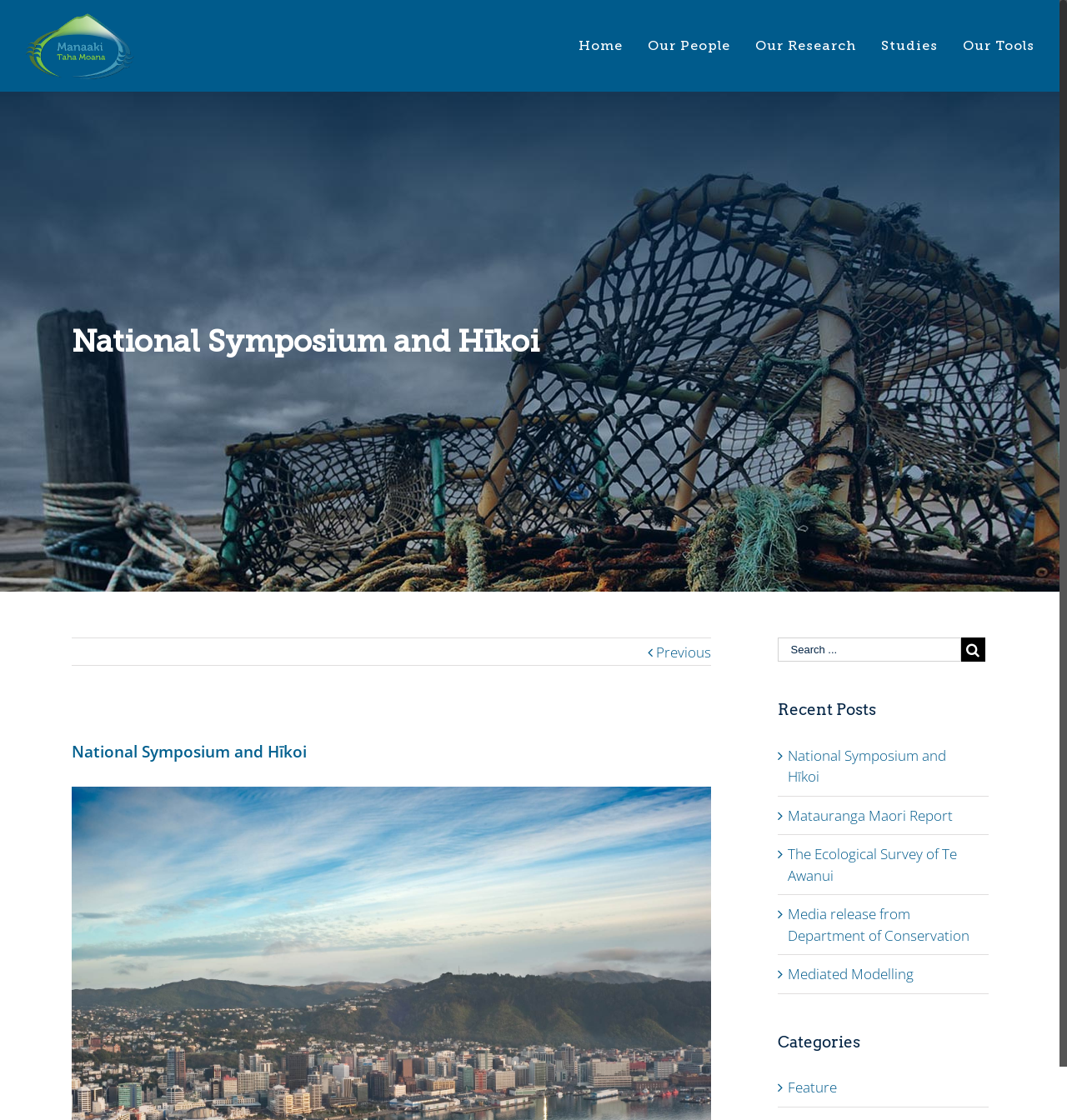Find the bounding box coordinates of the area to click in order to follow the instruction: "visit our research page".

[0.708, 0.0, 0.802, 0.082]